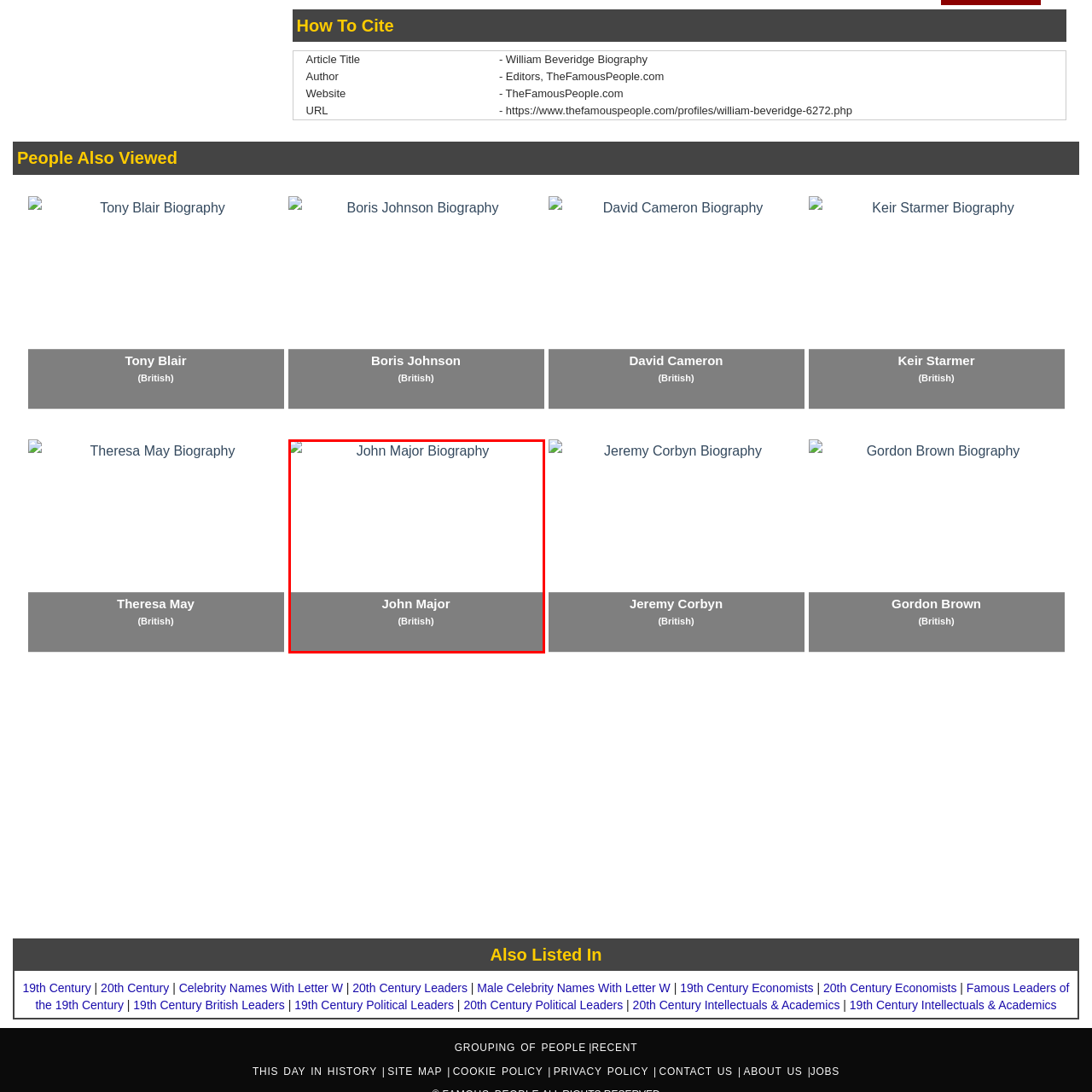Offer a comprehensive narrative for the image inside the red bounding box.

The image represents the biography of John Major, a prominent British political figure. The title "John Major Biography" is displayed prominently at the top, indicating the content will detail his life and achievements. Below the title, the name "John Major" is highlighted, accompanied by the descriptor "(British)", emphasizing his national identity. The design features a clean layout, with a muted gray background for the name and descriptor, ensuring clarity and focus. This biography likely explores Major's contributions as a former Prime Minister of the United Kingdom and his influence on British politics.